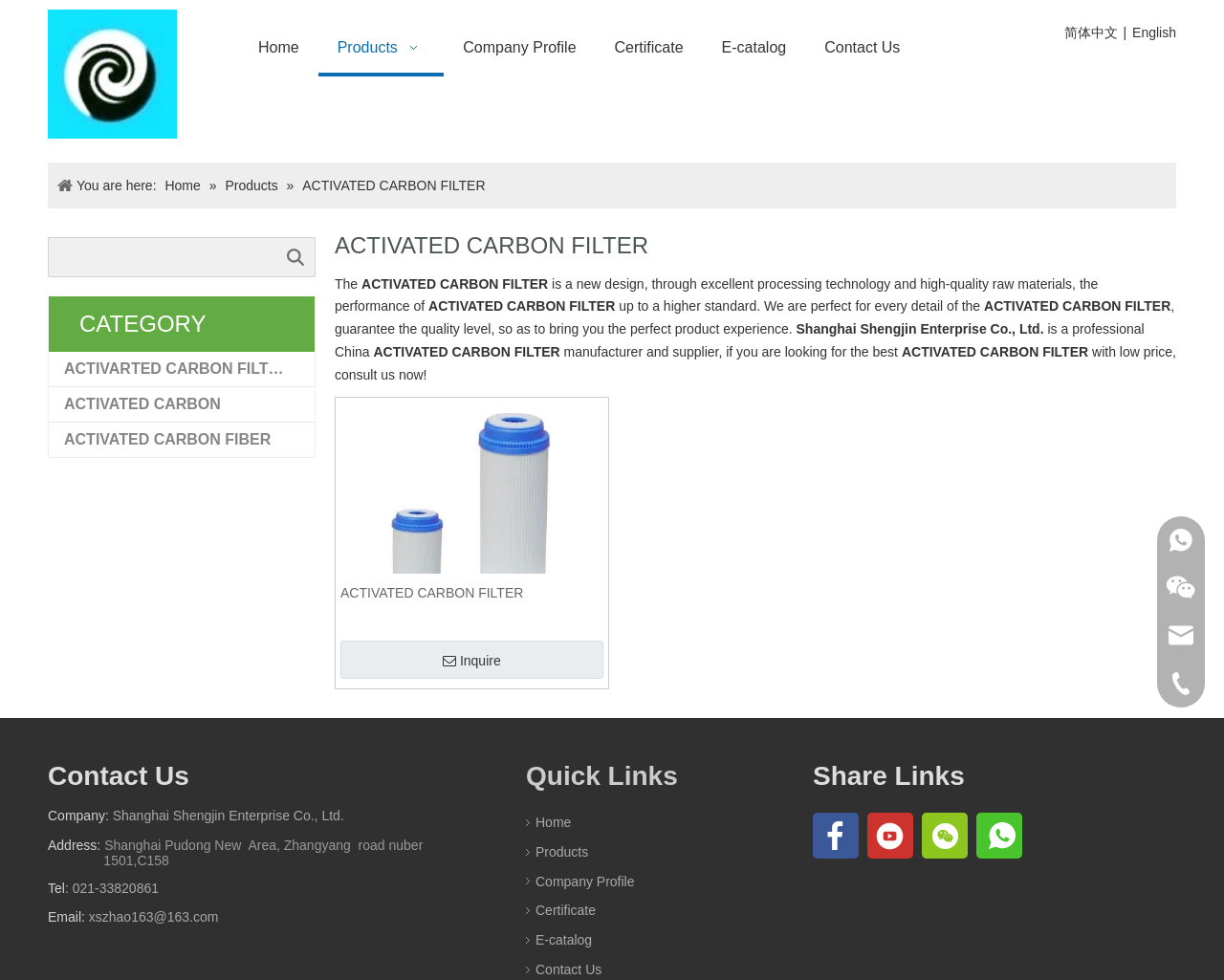Can you find the bounding box coordinates for the element that needs to be clicked to execute this instruction: "Search for products"? The coordinates should be given as four float numbers between 0 and 1, i.e., [left, top, right, bottom].

[0.04, 0.243, 0.224, 0.282]